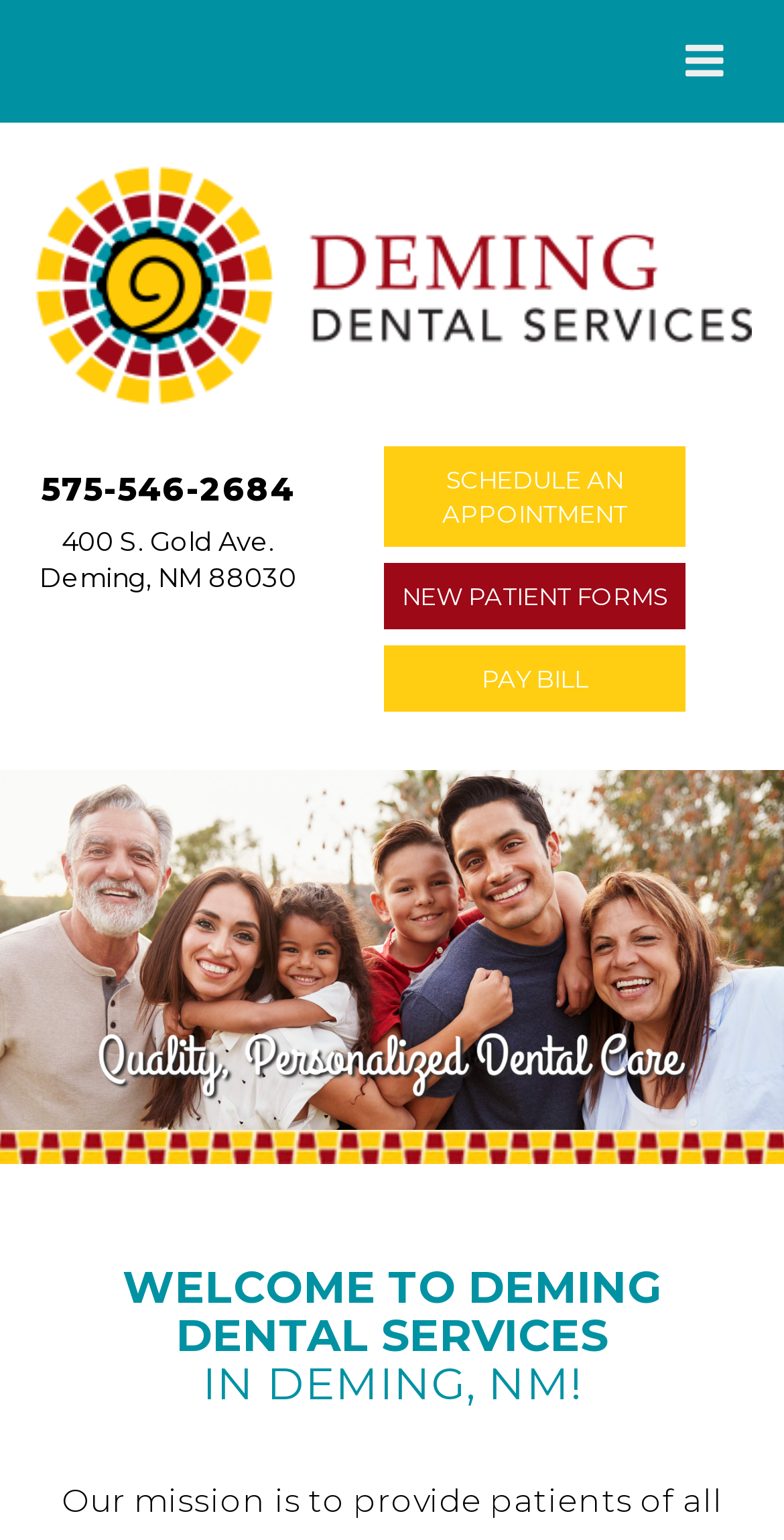From the element description Home, predict the bounding box coordinates of the UI element. The coordinates must be specified in the format (top-left x, top-left y, bottom-right x, bottom-right y) and should be within the 0 to 1 range.

None